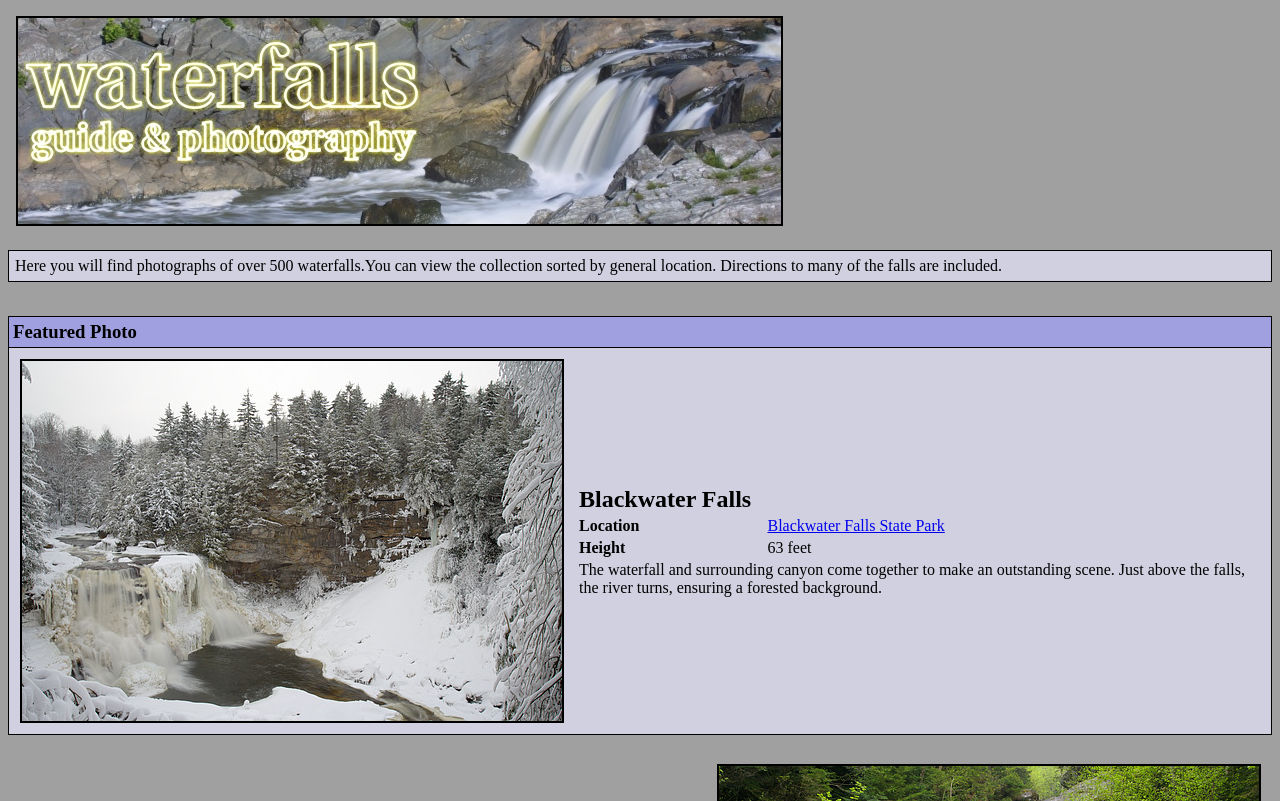What can be done with the collection of waterfalls?
Use the screenshot to answer the question with a single word or phrase.

View by general location